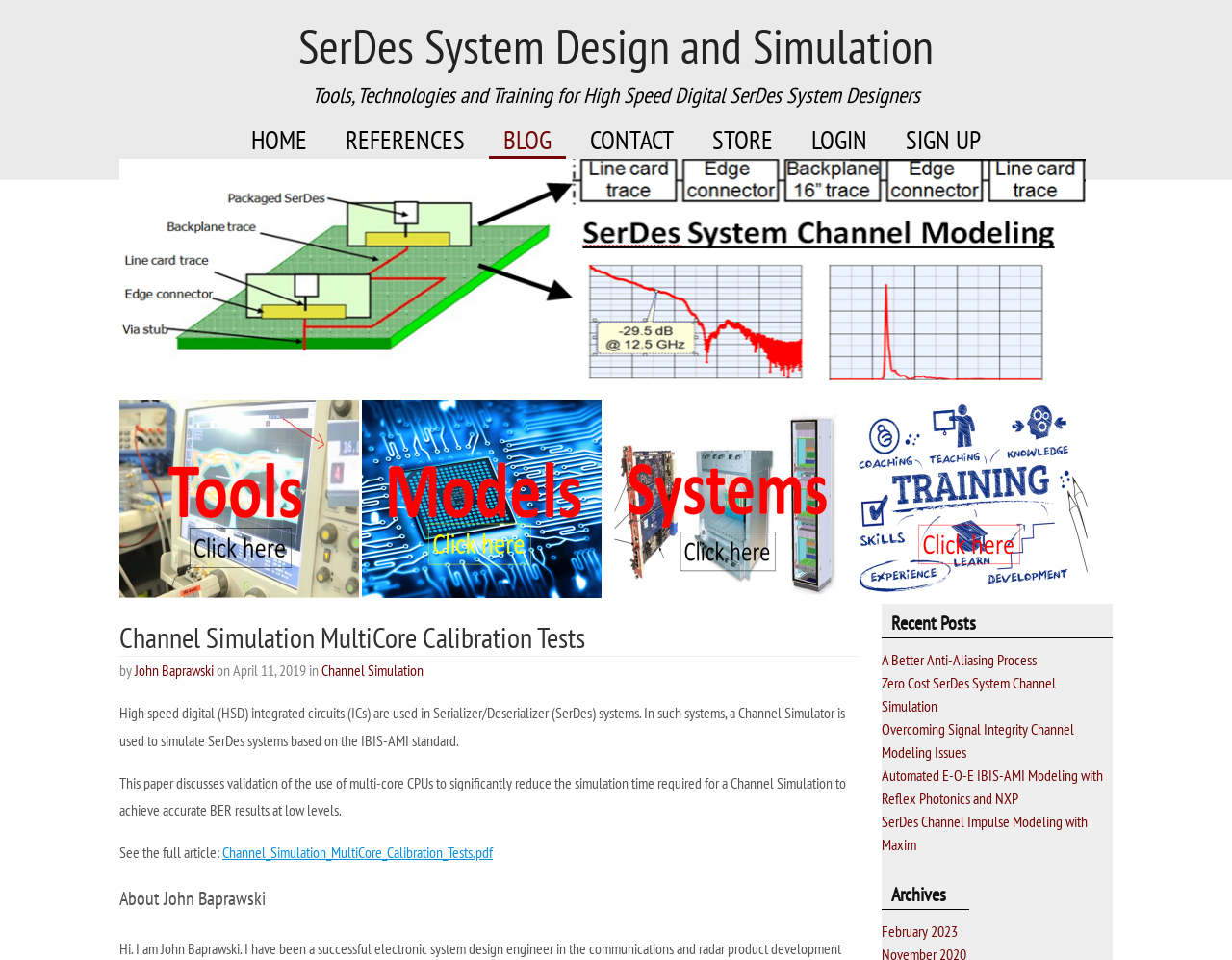What is the topic of the article?
We need a detailed and exhaustive answer to the question. Please elaborate.

I determined the answer by looking at the heading 'Channel Simulation MultiCore Calibration Tests' which is a prominent element on the webpage, indicating that it is the topic of the article.